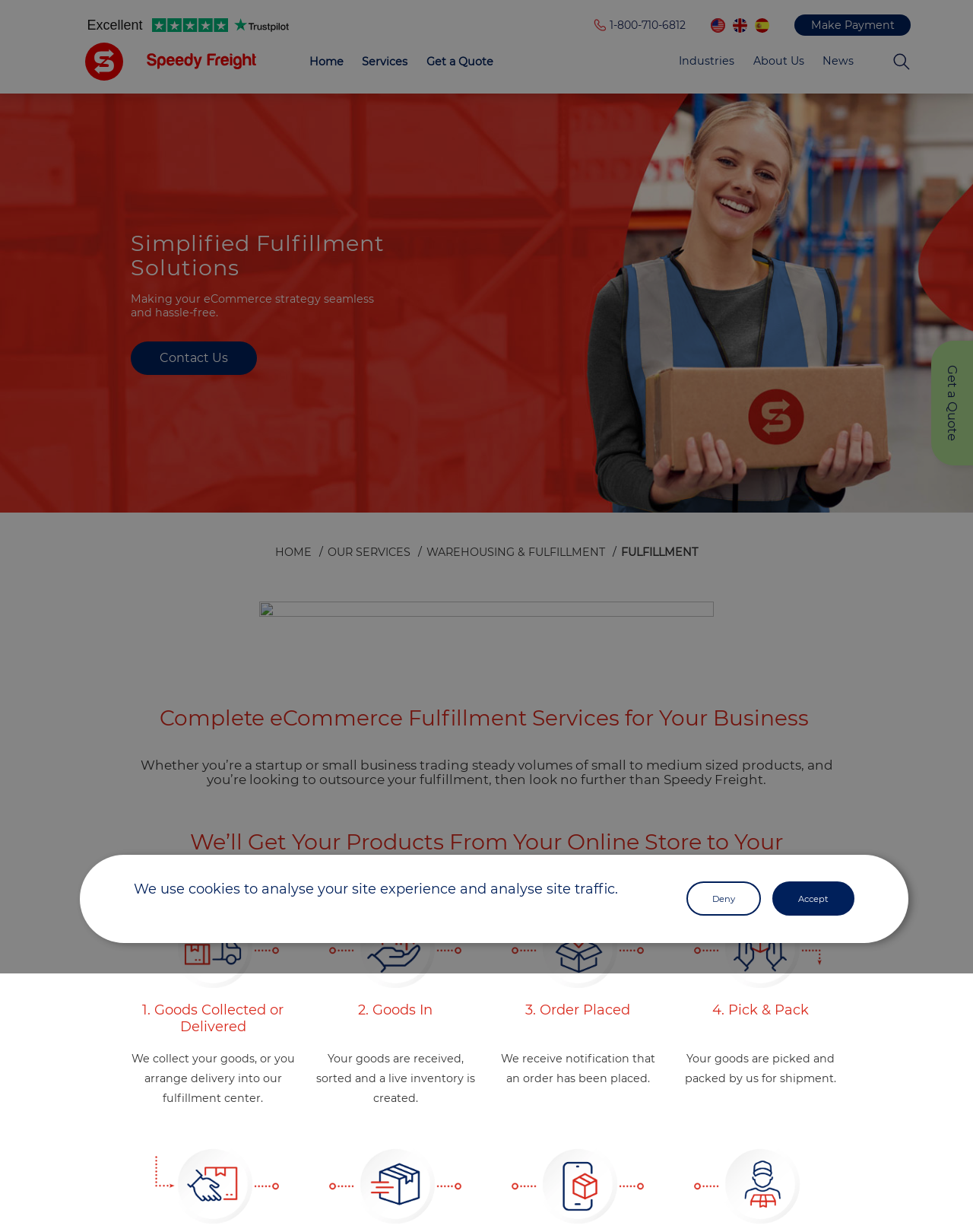Given the element description: "News", predict the bounding box coordinates of the UI element it refers to, using four float numbers between 0 and 1, i.e., [left, top, right, bottom].

[0.846, 0.044, 0.878, 0.055]